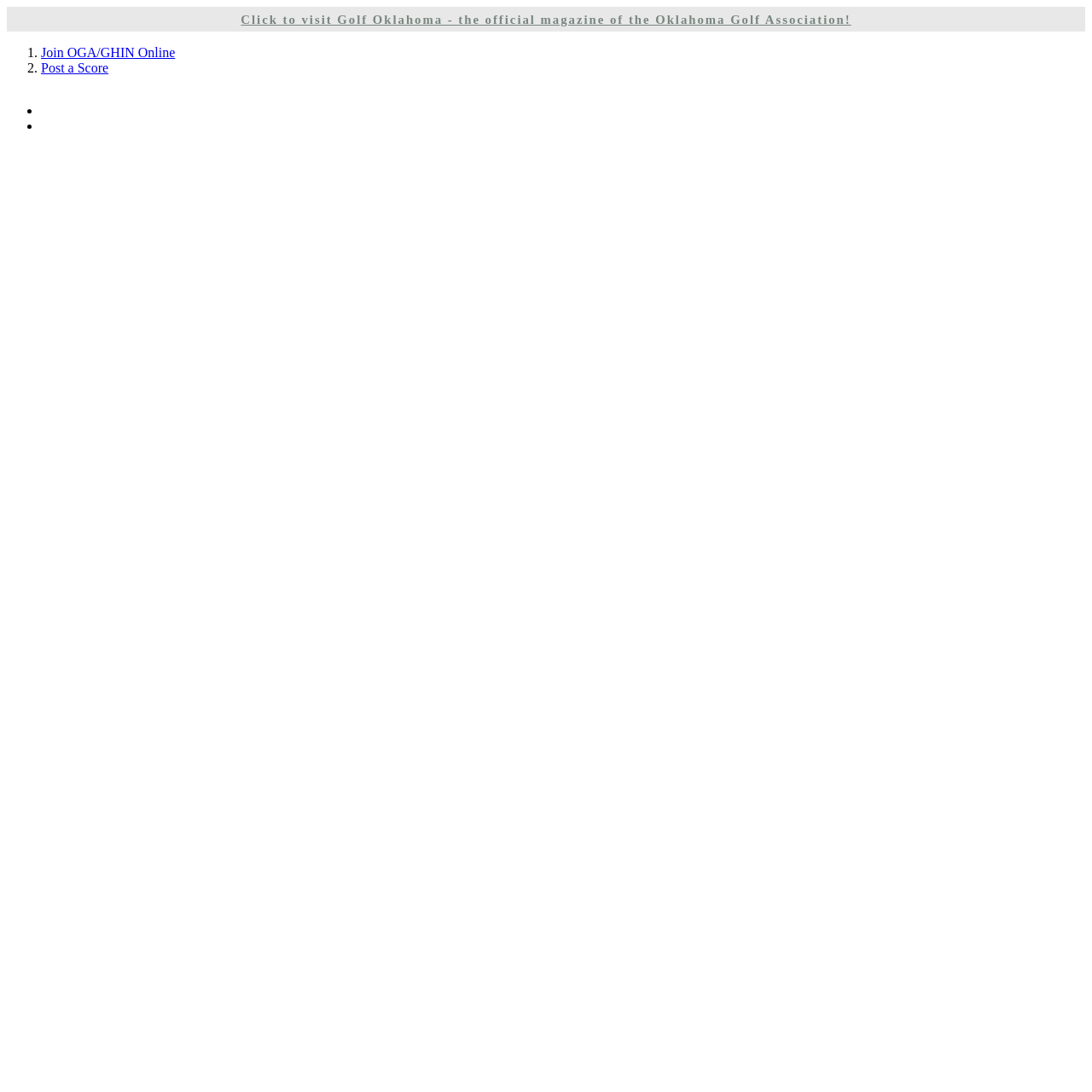What is the position of the link 'Post a Score' relative to the link 'Join OGA/GHIN Online'?
Using the details shown in the screenshot, provide a comprehensive answer to the question.

I compared the y1 and y2 coordinates of the bounding boxes of the two links and found that the y1 and y2 values of 'Post a Score' are greater than those of 'Join OGA/GHIN Online', which means that 'Post a Score' is below 'Join OGA/GHIN Online'.